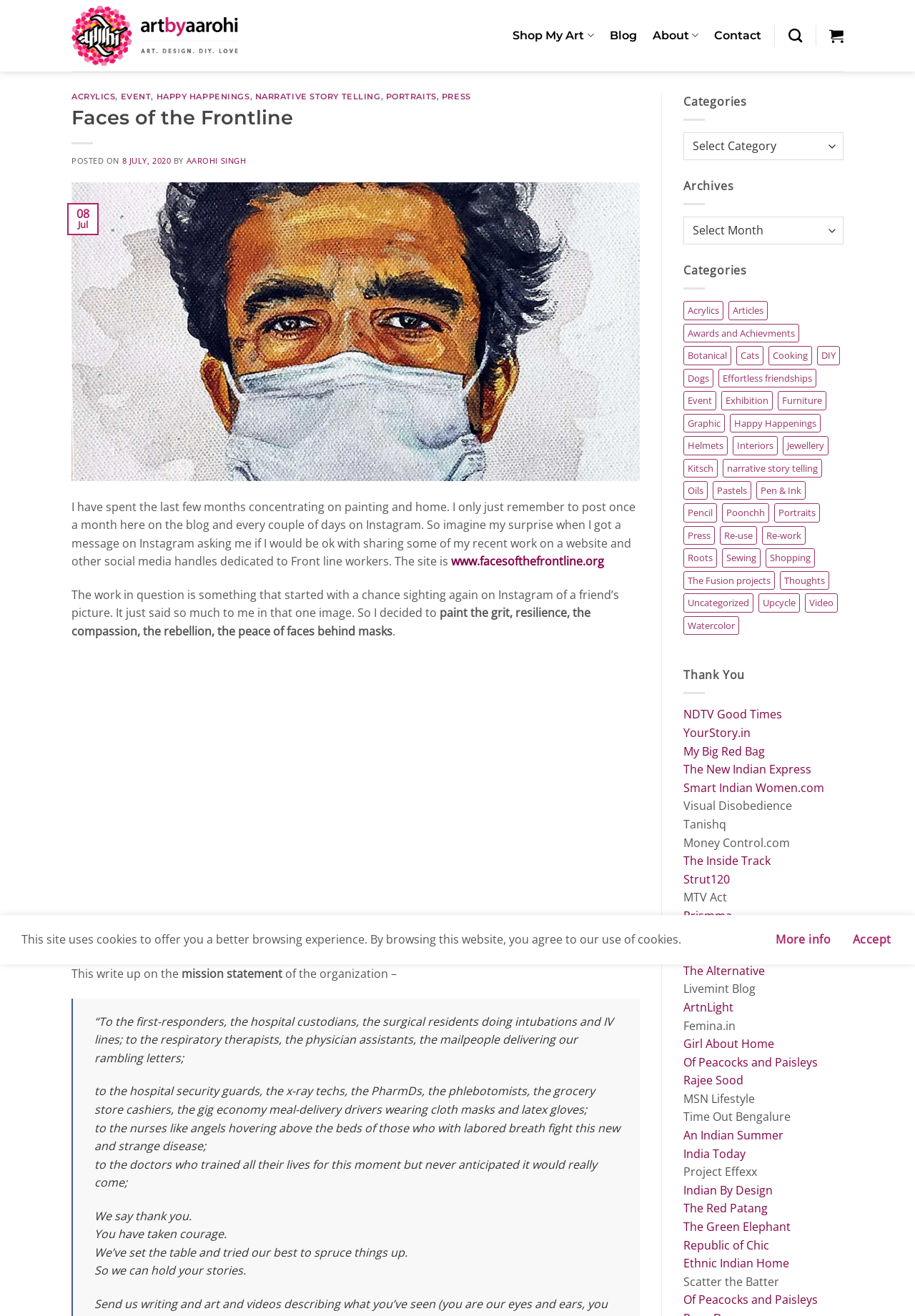Show the bounding box coordinates of the element that should be clicked to complete the task: "Read the blog post".

[0.078, 0.379, 0.695, 0.433]